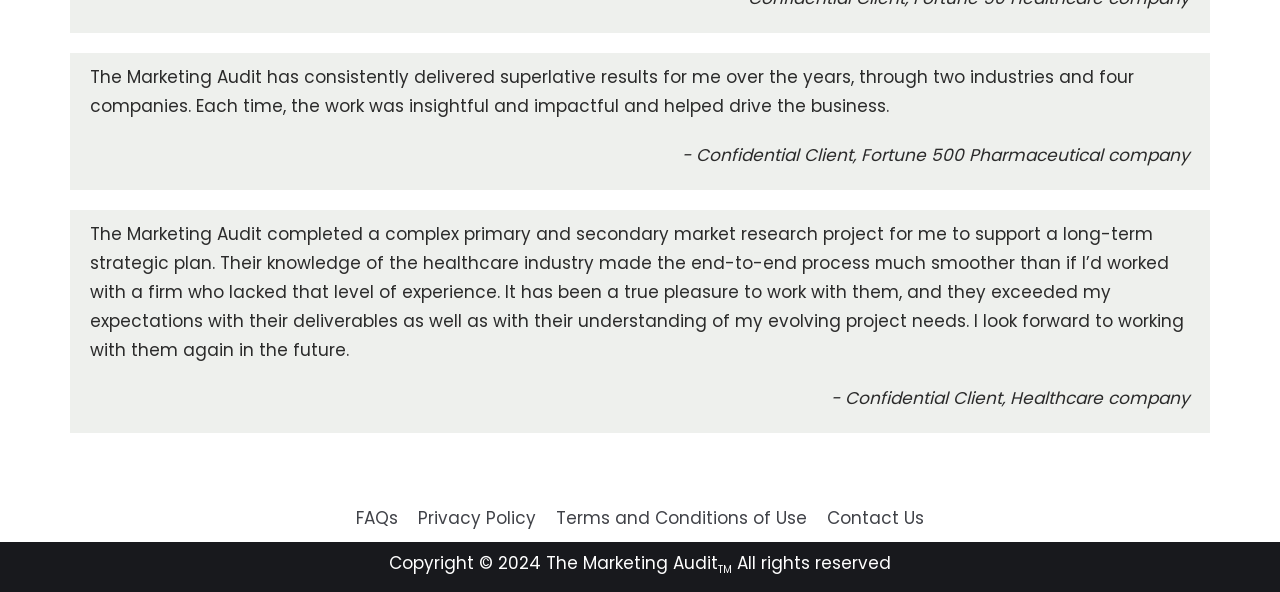Please provide the bounding box coordinate of the region that matches the element description: The Marketing AuditTM. Coordinates should be in the format (top-left x, top-left y, bottom-right x, bottom-right y) and all values should be between 0 and 1.

[0.427, 0.931, 0.572, 0.972]